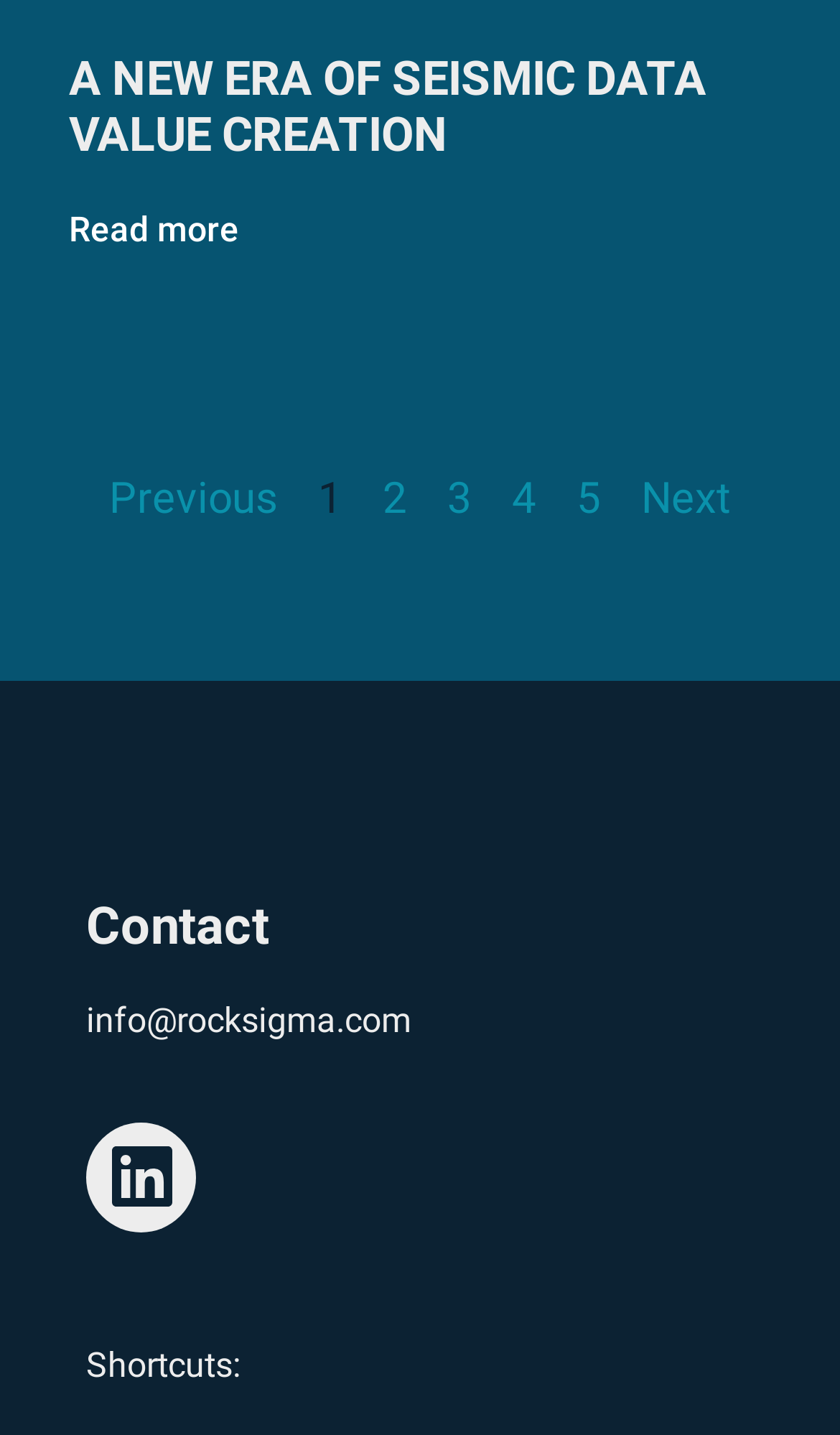Locate the UI element described by Read more in the provided webpage screenshot. Return the bounding box coordinates in the format (top-left x, top-left y, bottom-right x, bottom-right y), ensuring all values are between 0 and 1.

[0.082, 0.146, 0.285, 0.175]